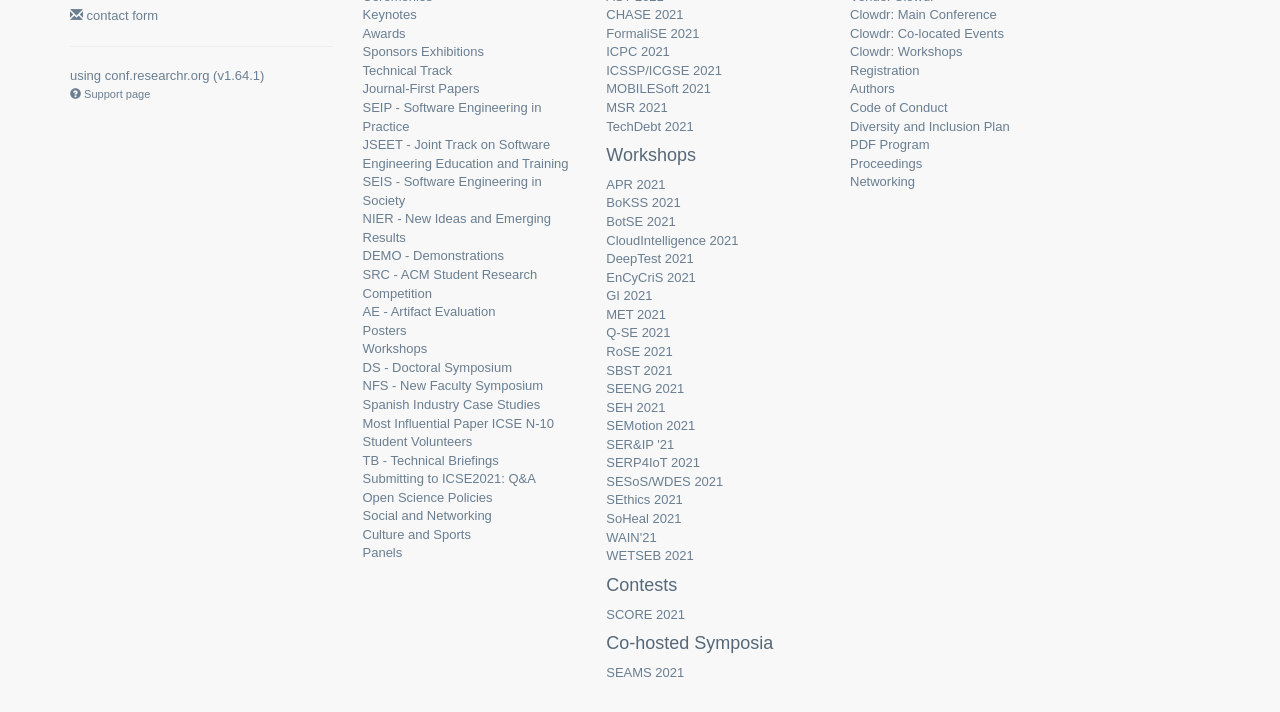Using the provided description SEAMS 2021, find the bounding box coordinates for the UI element. Provide the coordinates in (top-left x, top-left y, bottom-right x, bottom-right y) format, ensuring all values are between 0 and 1.

[0.474, 0.934, 0.535, 0.955]